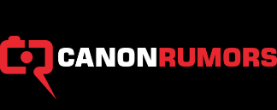What type of products does Canon Rumors primarily focus on?
Refer to the image and give a detailed answer to the query.

Canon Rumors is a dedicated platform for news, updates, and rumors related to Canon products, particularly cameras and photography equipment, indicating its primary focus on these types of products.